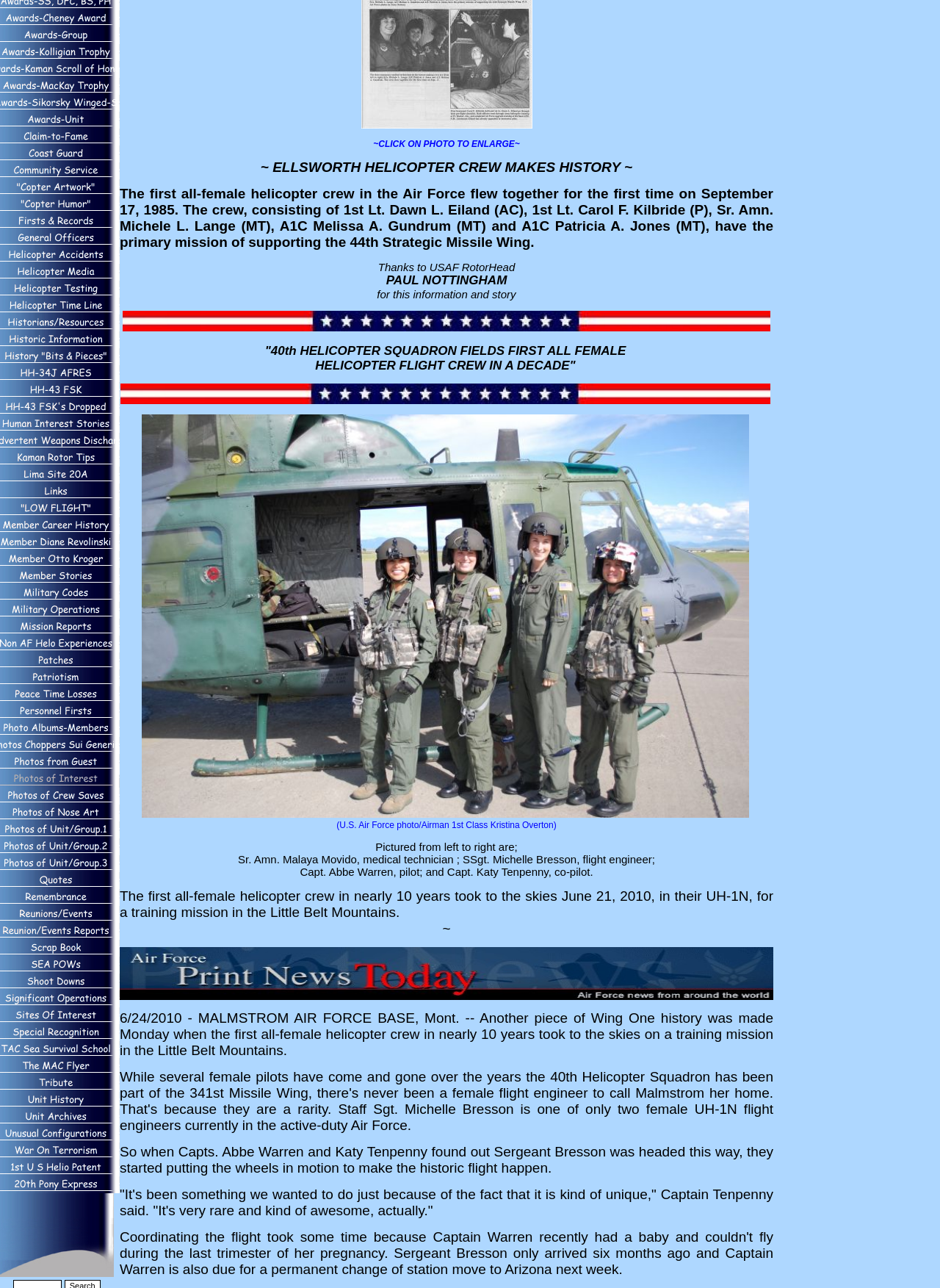Extract the bounding box coordinates of the UI element described: "alt="Member Otto Kroger" name="mi_372"". Provide the coordinates in the format [left, top, right, bottom] with values ranging from 0 to 1.

[0.0, 0.428, 0.121, 0.441]